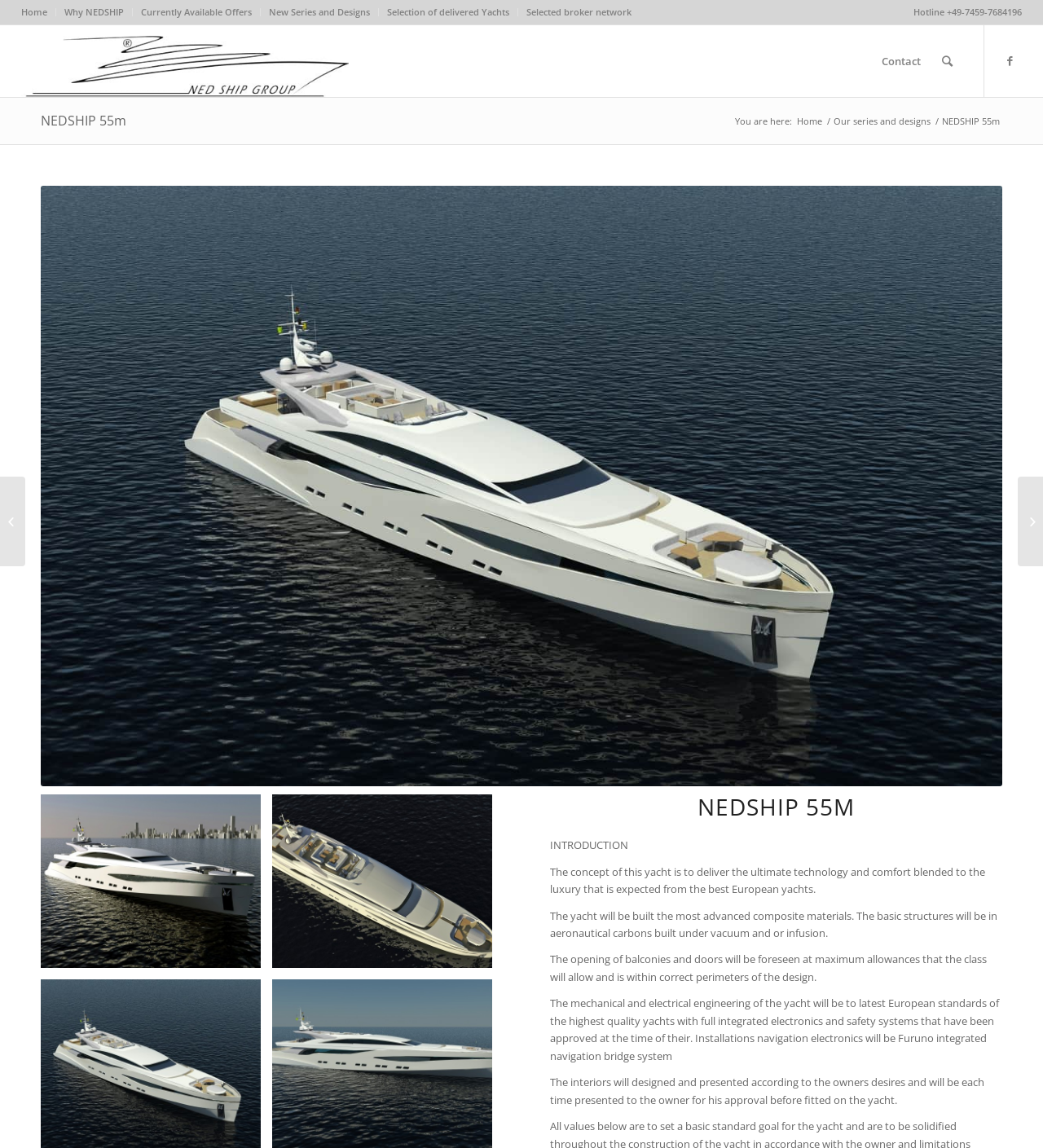Identify the bounding box coordinates for the element that needs to be clicked to fulfill this instruction: "Click ABOUT US". Provide the coordinates in the format of four float numbers between 0 and 1: [left, top, right, bottom].

None